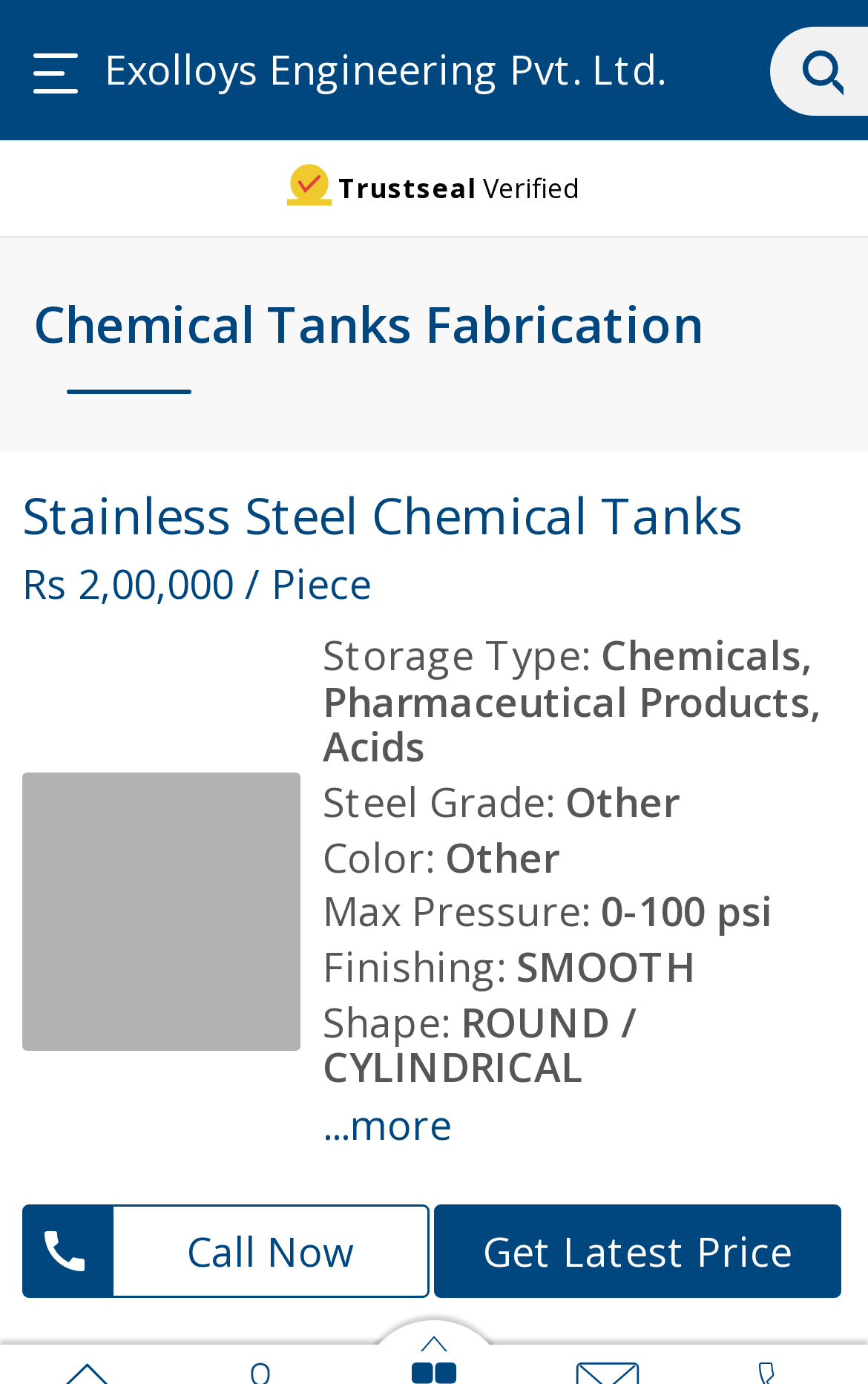What is the maximum pressure of the Stainless Steel Chemical Tanks?
Please provide a detailed answer to the question.

The maximum pressure is obtained from the StaticText element with the text '0-100 psi' located below the heading 'Stainless Steel Chemical Tanks' and under the category 'Max Pressure'.